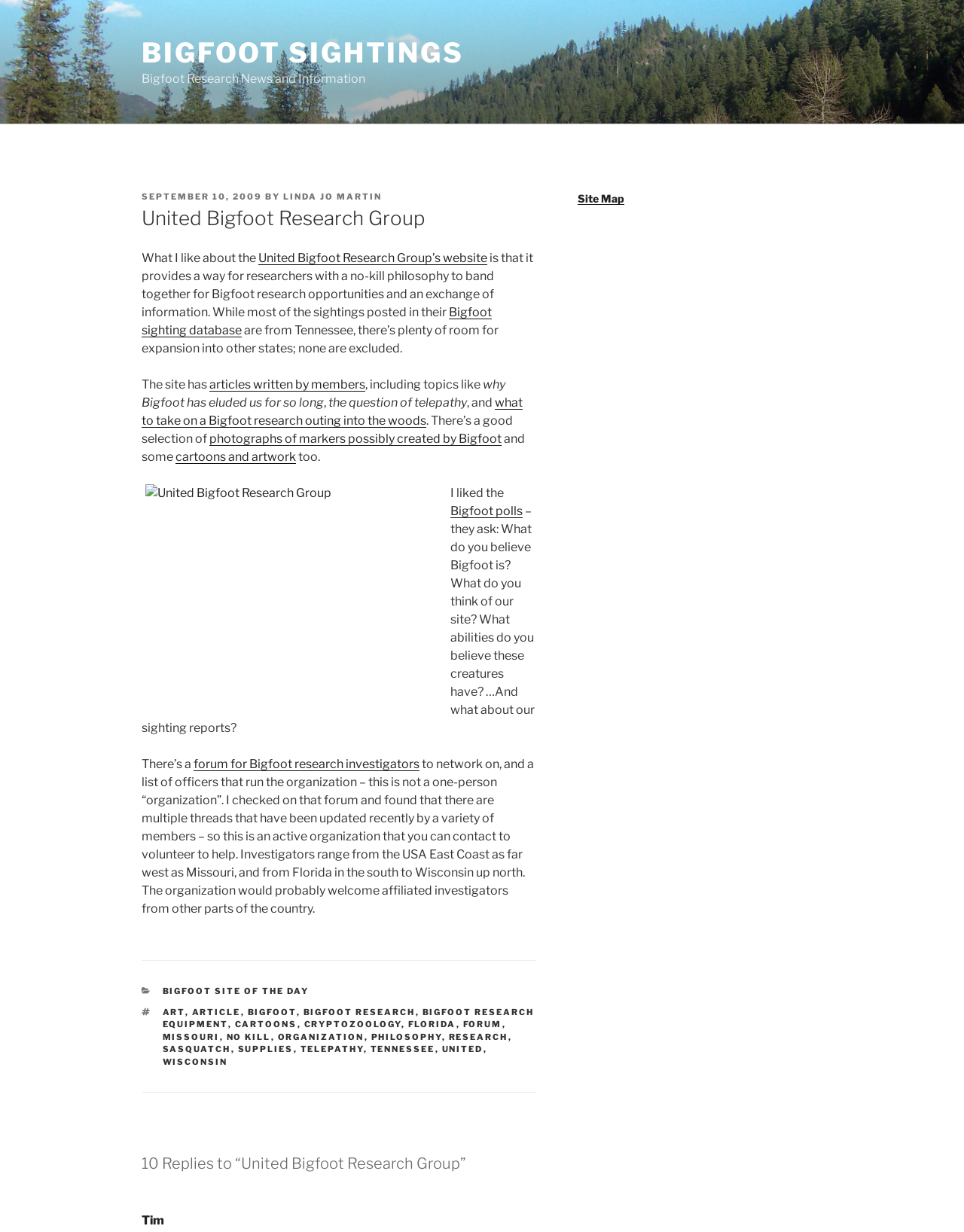Please locate the UI element described by "United Bigfoot Research Group’s website" and provide its bounding box coordinates.

[0.268, 0.204, 0.505, 0.215]